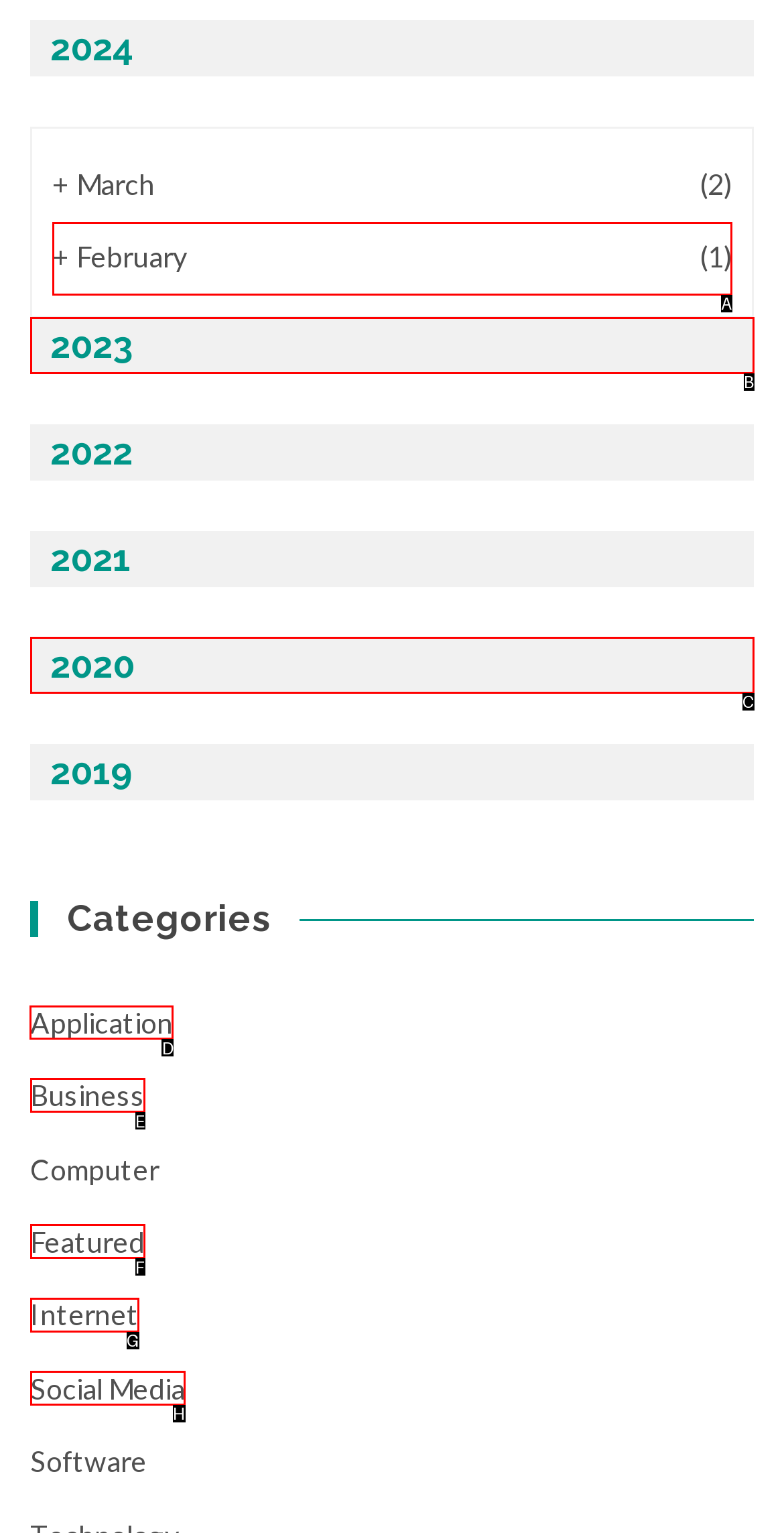Point out which HTML element you should click to fulfill the task: Explore Application category.
Provide the option's letter from the given choices.

D